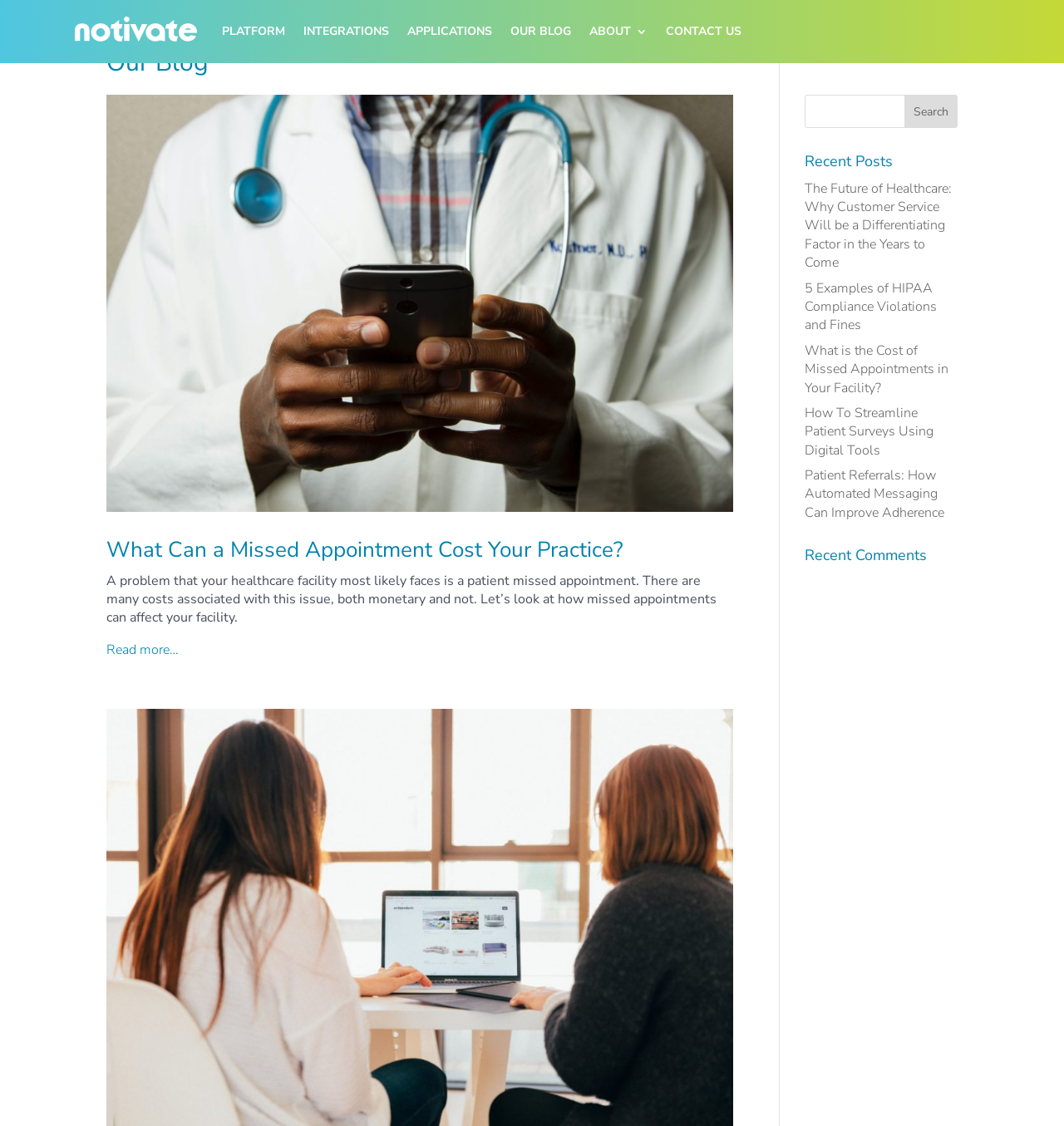Reply to the question with a single word or phrase:
What is the name of the logo in the top left corner?

Notivate logo white